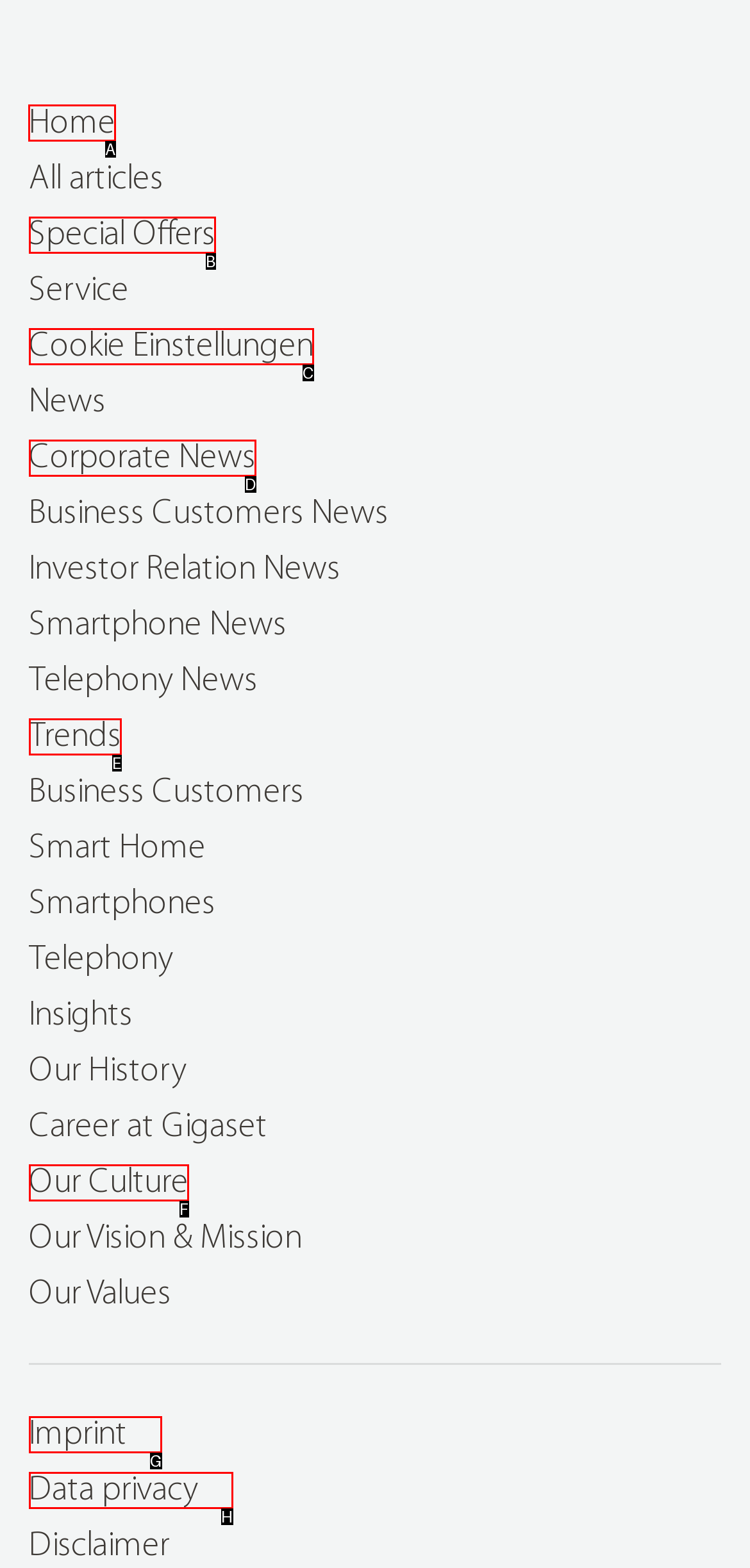Select the appropriate HTML element that needs to be clicked to execute the following task: go to home page. Respond with the letter of the option.

A